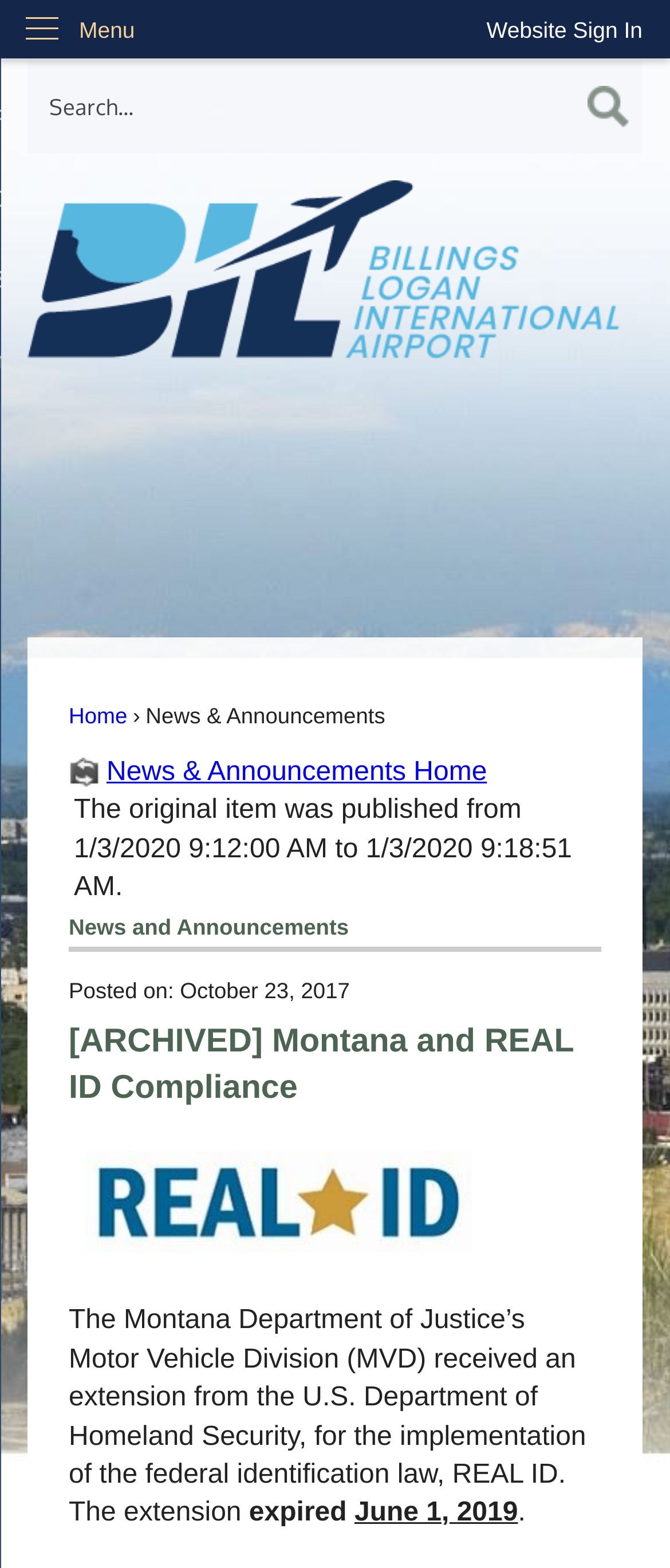Please identify the bounding box coordinates of the element's region that I should click in order to complete the following instruction: "Click the Billings Logan International Airport Logo". The bounding box coordinates consist of four float numbers between 0 and 1, i.e., [left, top, right, bottom].

[0.041, 0.115, 0.959, 0.241]